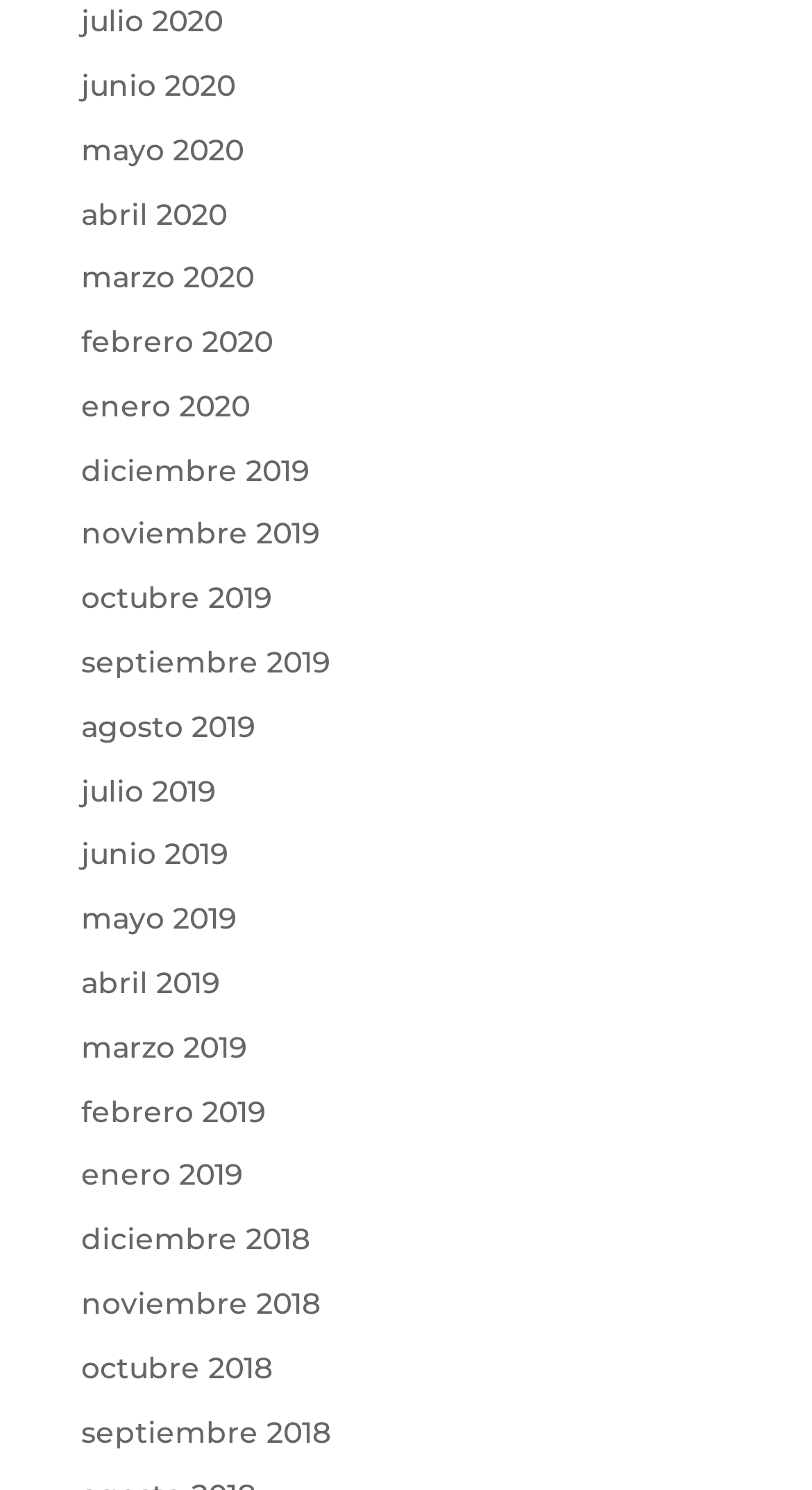Can you specify the bounding box coordinates for the region that should be clicked to fulfill this instruction: "view mayo 2020".

[0.1, 0.088, 0.3, 0.113]